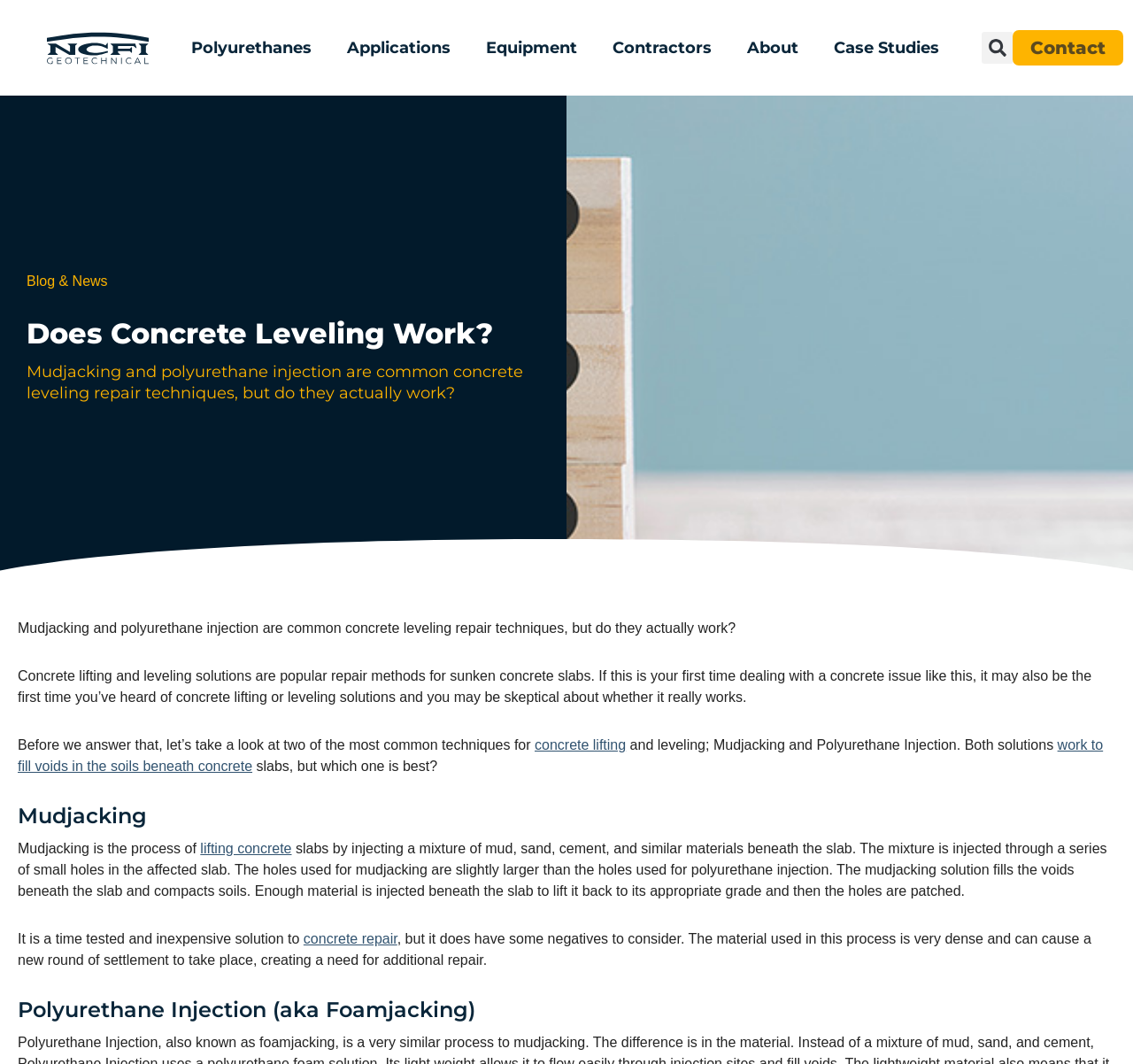Provide your answer to the question using just one word or phrase: What is the main topic of this webpage?

Concrete Leveling